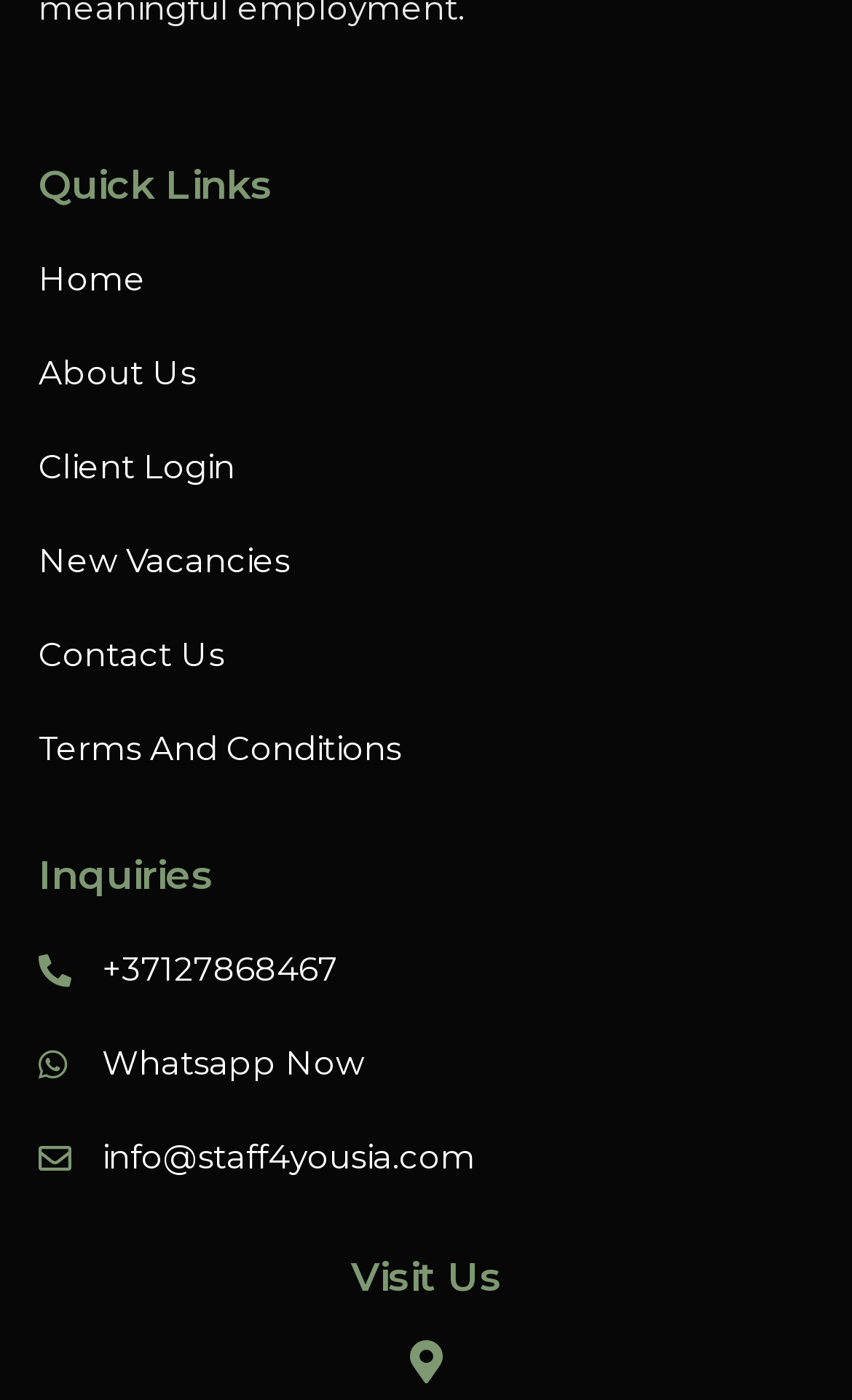Please find the bounding box coordinates for the clickable element needed to perform this instruction: "contact us".

[0.046, 0.446, 0.954, 0.49]